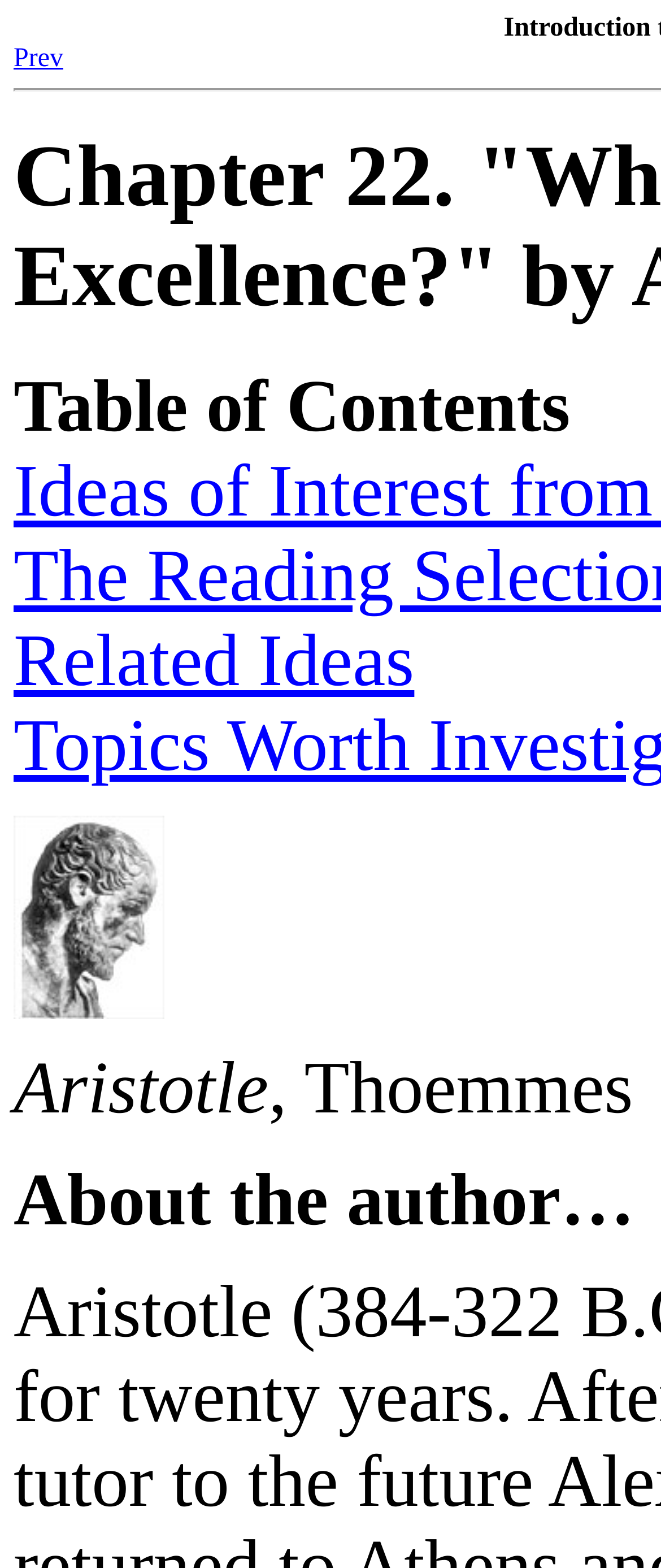From the webpage screenshot, predict the bounding box coordinates (top-left x, top-left y, bottom-right x, bottom-right y) for the UI element described here: Related Ideas

[0.021, 0.396, 0.627, 0.448]